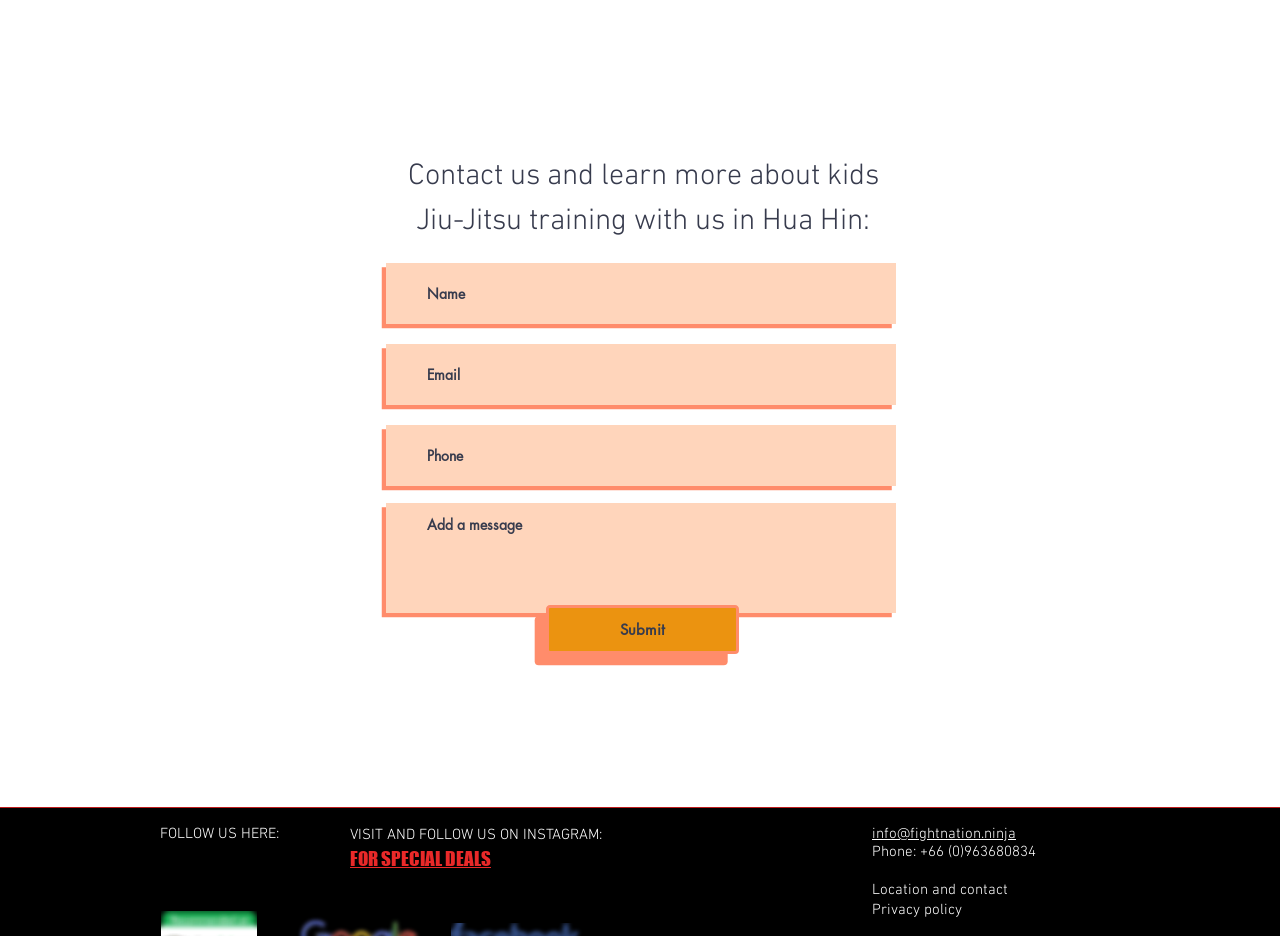Can you look at the image and give a comprehensive answer to the question:
What can students expect to achieve through sports and self-defense?

According to the static text on the webpage, students can expect to achieve new friendships, better discipline, improved self-esteem, and other benefits through sports and self-defense.